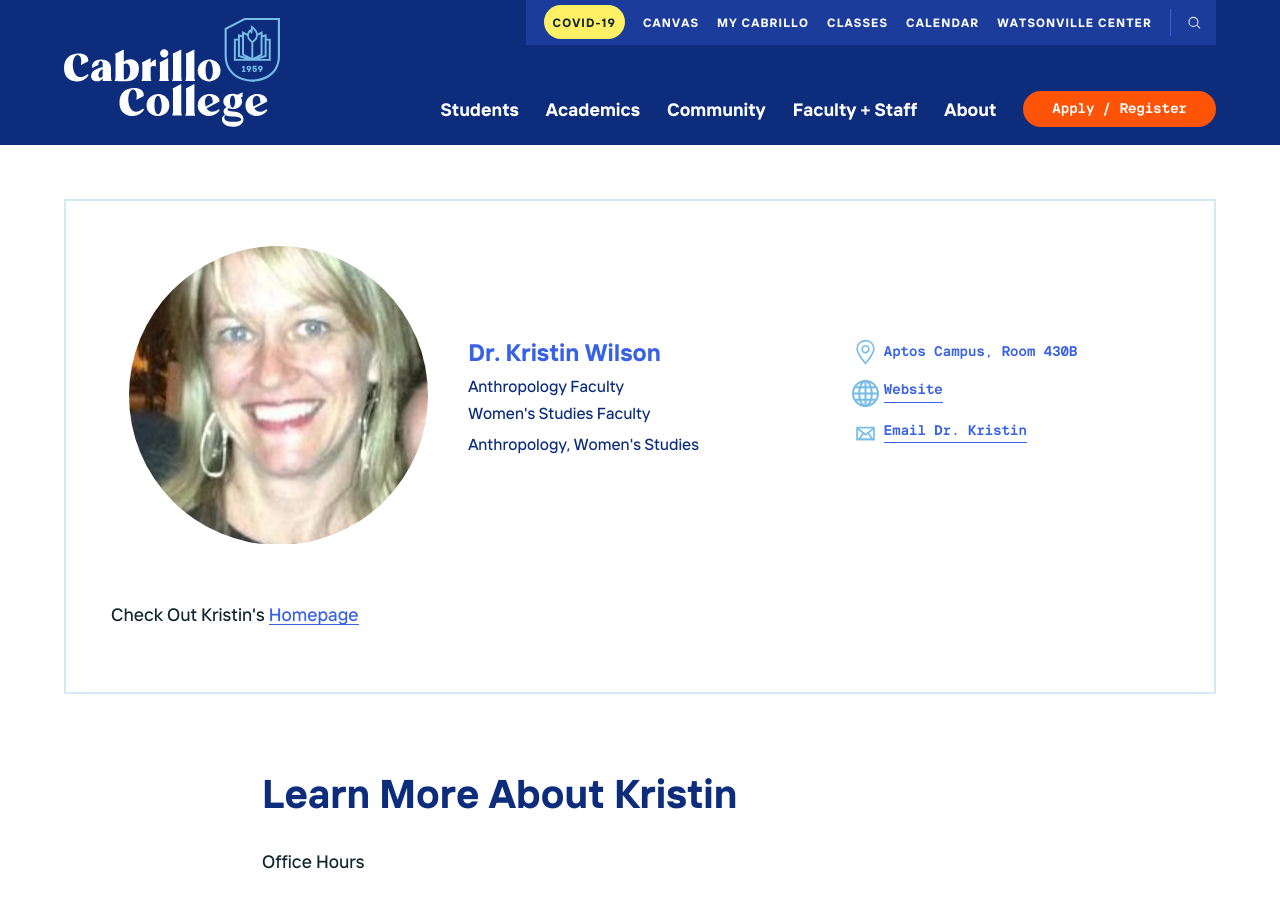Could you find the bounding box coordinates of the clickable area to complete this instruction: "Go to the CLASSES page"?

[0.646, 0.016, 0.694, 0.034]